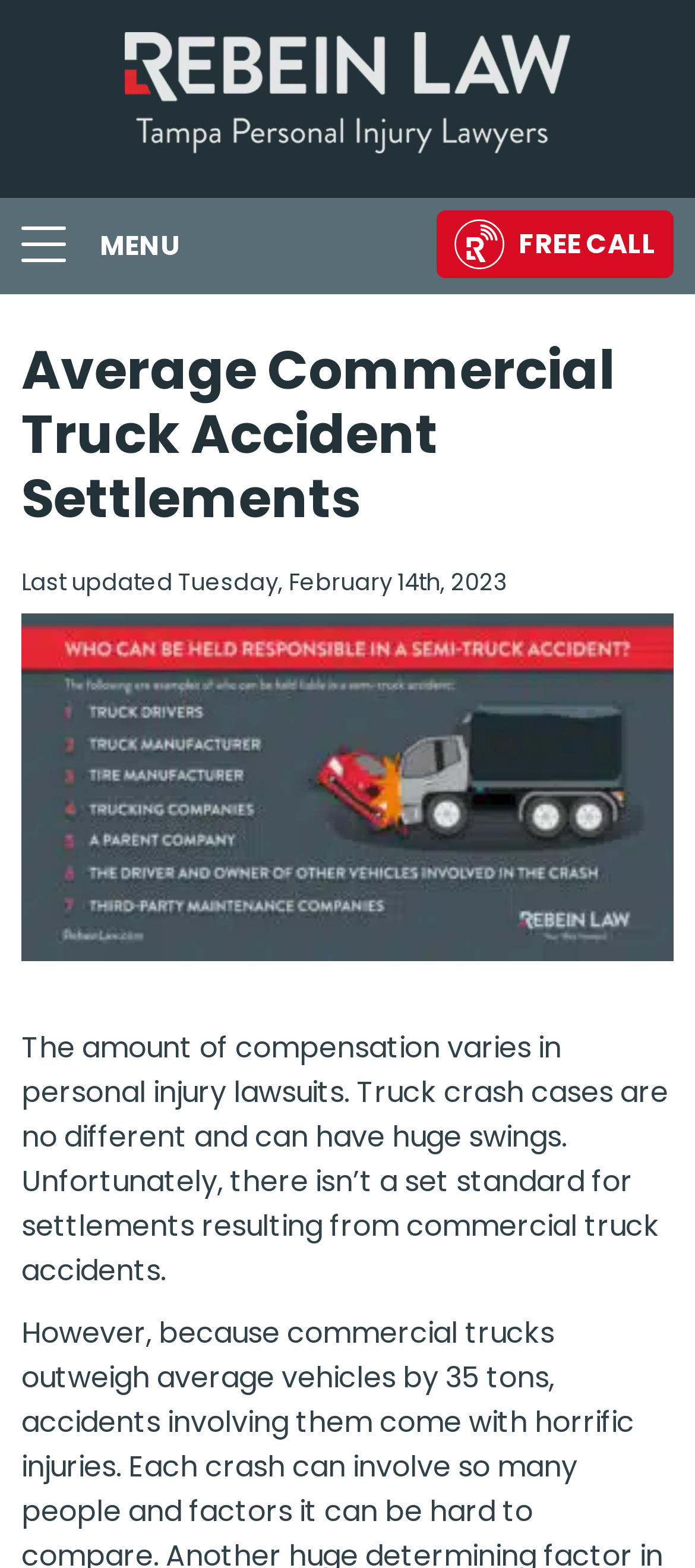Identify the bounding box for the UI element described as: "MENU". The coordinates should be four float numbers between 0 and 1, i.e., [left, top, right, bottom].

[0.031, 0.126, 0.29, 0.188]